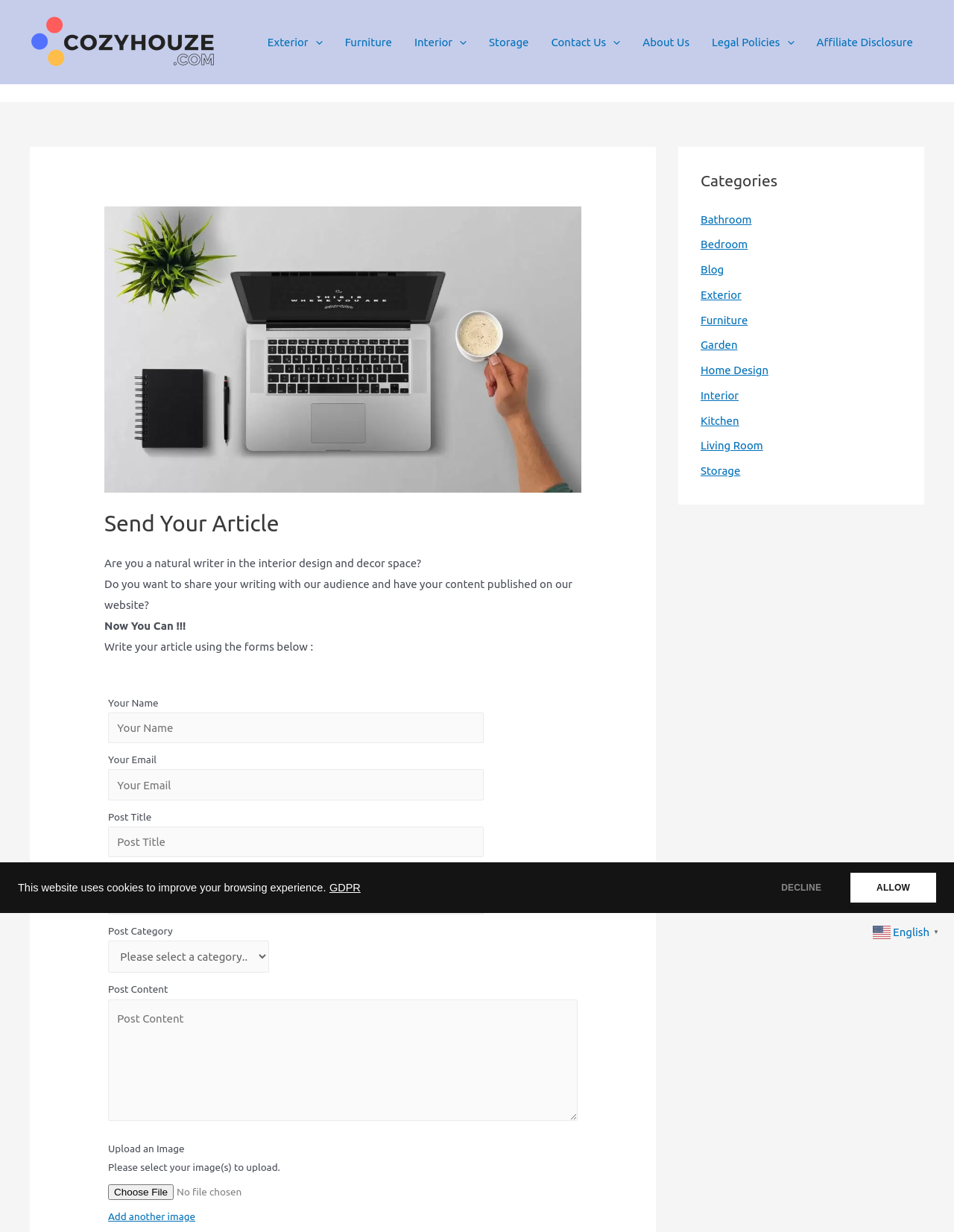What is the purpose of this webpage?
Using the image as a reference, give a one-word or short phrase answer.

Submit an article